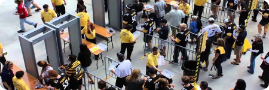Answer this question in one word or a short phrase: What type of event is likely taking place?

Sports or entertainment